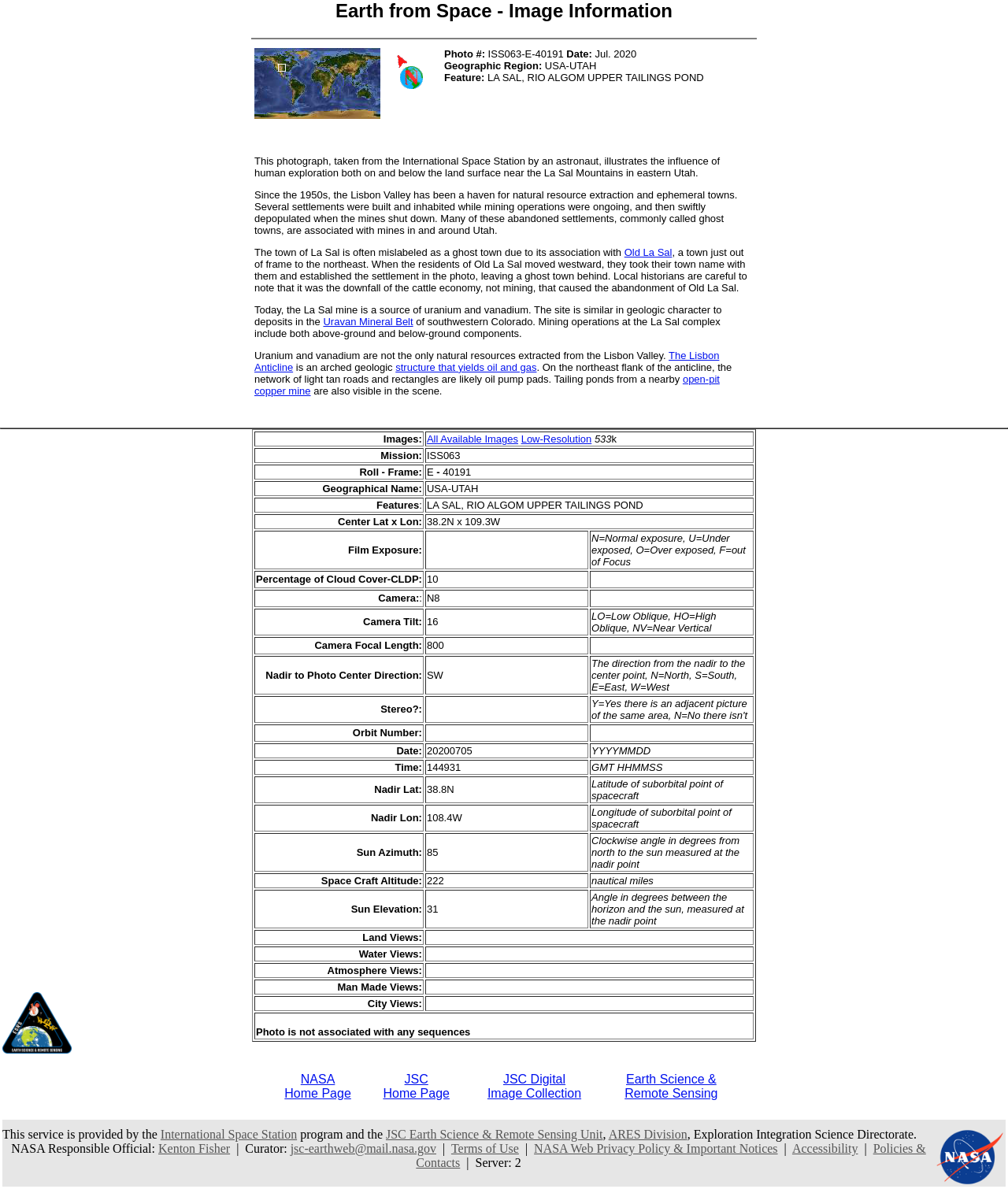For the following element description, predict the bounding box coordinates in the format (top-left x, top-left y, bottom-right x, bottom-right y). All values should be floating point numbers between 0 and 1. Description: Earth Science &Remote Sensing

[0.62, 0.902, 0.712, 0.925]